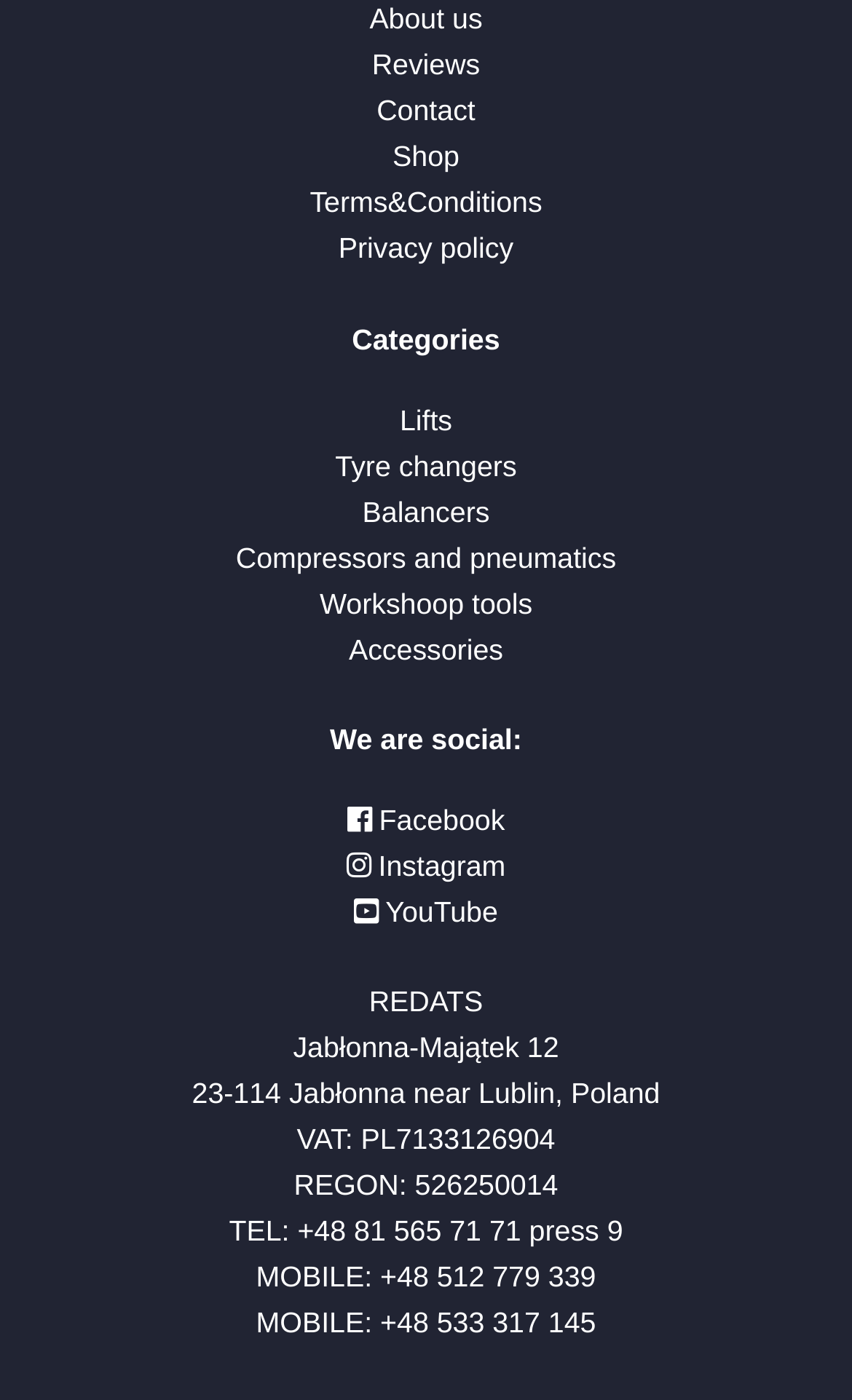What are the categories of products offered?
Using the details from the image, give an elaborate explanation to answer the question.

The categories of products offered can be found in the middle section of the webpage, where a list of links is provided. The links include 'Lifts', 'Tyre changers', 'Balancers', and others, indicating that these are the categories of products offered by the company.